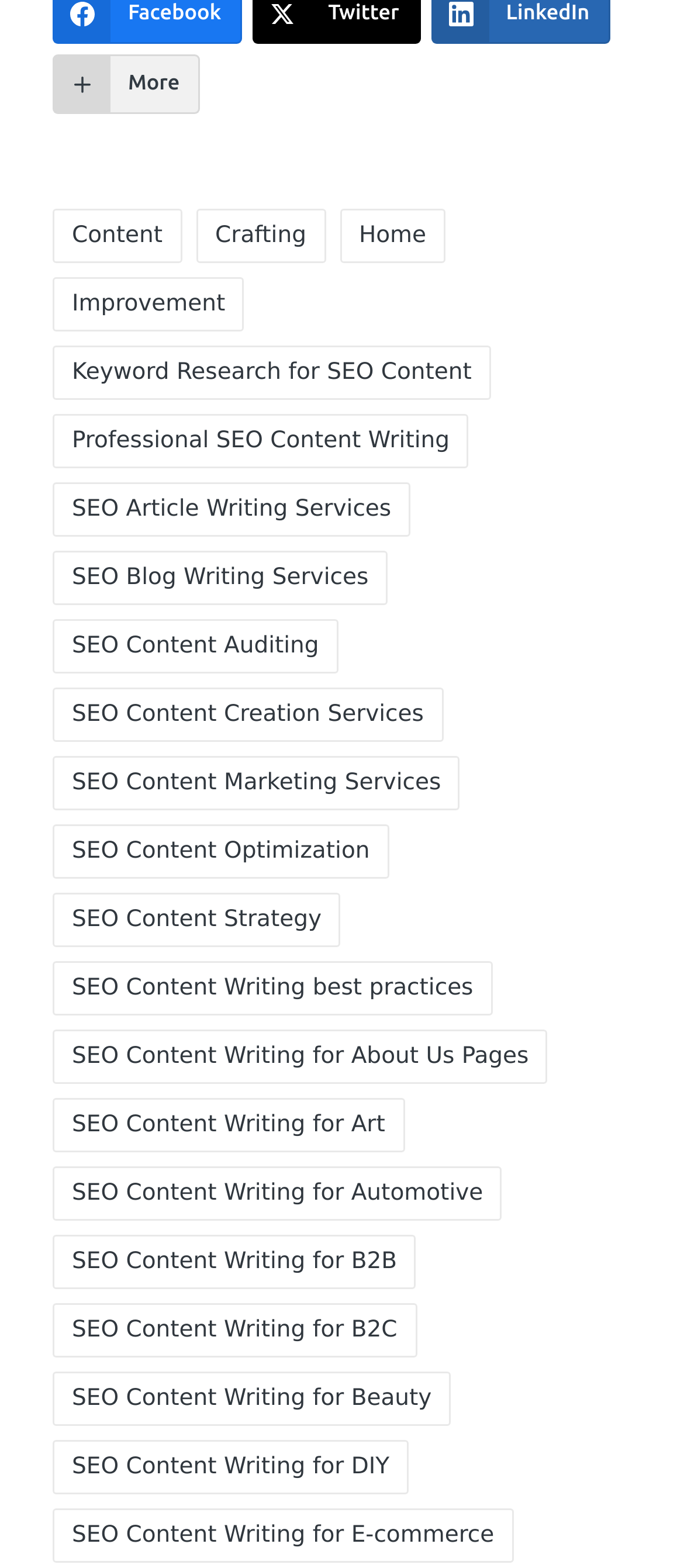Can you specify the bounding box coordinates of the area that needs to be clicked to fulfill the following instruction: "View 'SEO Content Writing best practices'"?

[0.077, 0.612, 0.72, 0.647]